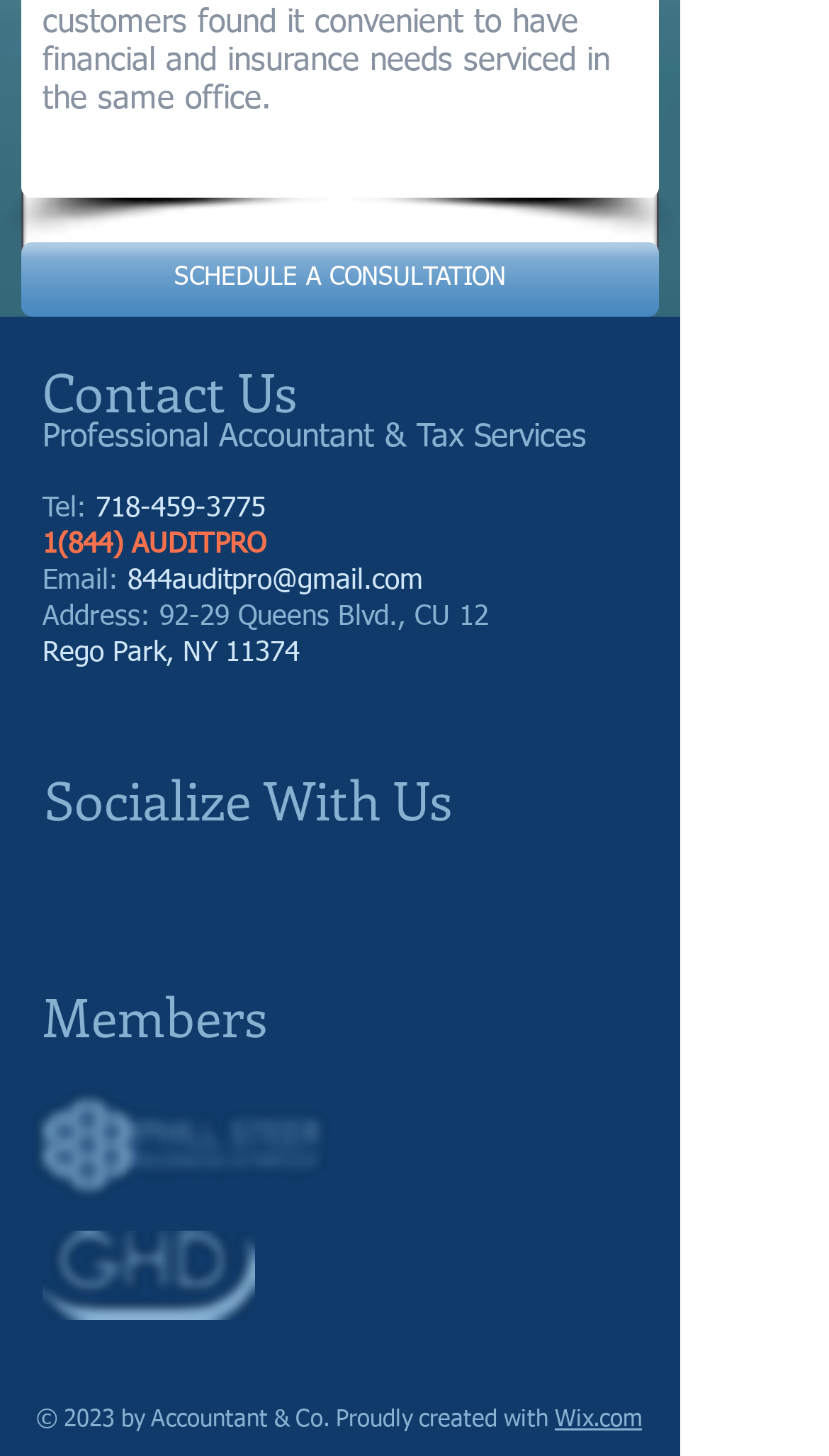What is the profession of the service provider?
Examine the webpage screenshot and provide an in-depth answer to the question.

Based on the webpage, the profession of the service provider can be determined by looking at the StaticText element 'Professional Accountant & Tax Services' which suggests that the service provider is an accountant.